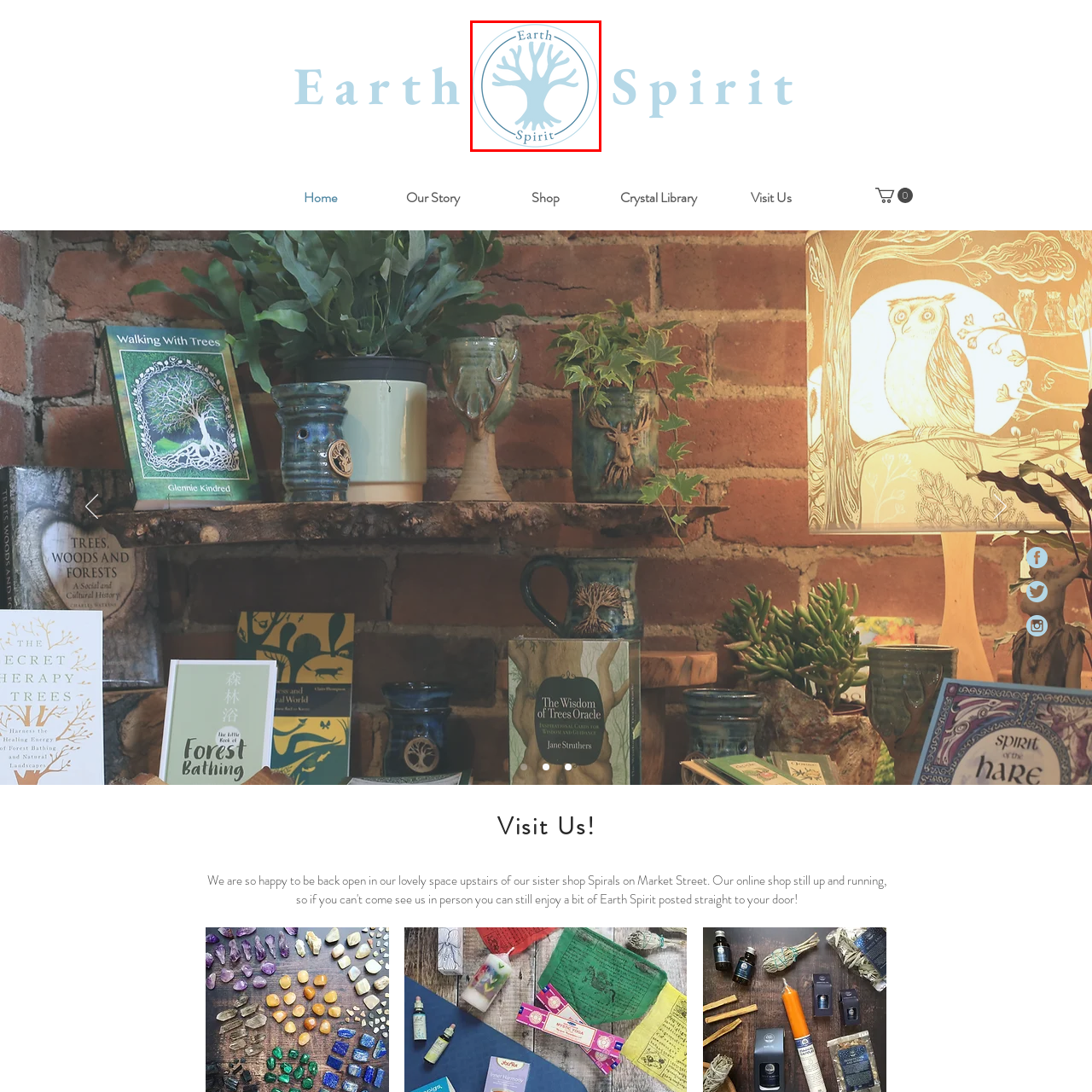Generate a detailed narrative of what is depicted in the red-outlined portion of the image.

This image features the logo of "Earth Spirit," a spiritual and holistic shop located in Hebden Bridge. The logo prominently displays a stylized, light blue tree design, symbolizing connection to nature and spirituality. Encircling the tree is a circular border with the text "Earth" arching above and "Spirit" curving beneath, reinforcing the brand's identity. The soothing colors and organic shapes convey a sense of calm and a holistic approach, aligning with the shop's focus on spiritual well-being and natural products.